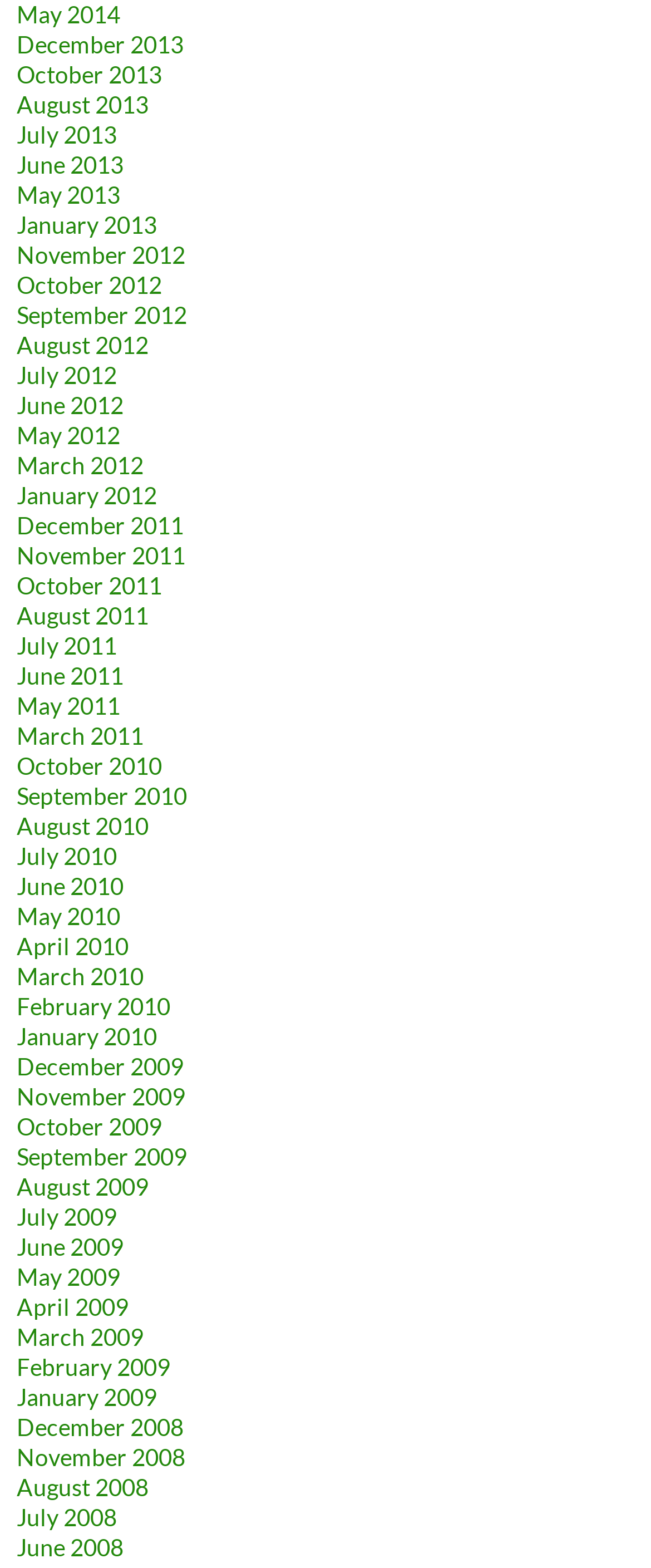Based on the image, provide a detailed response to the question:
How many months are listed in 2013?

I counted the number of links with '2013' in their text and found that there are 6 months listed in 2013: January, March, May, June, July, and October.